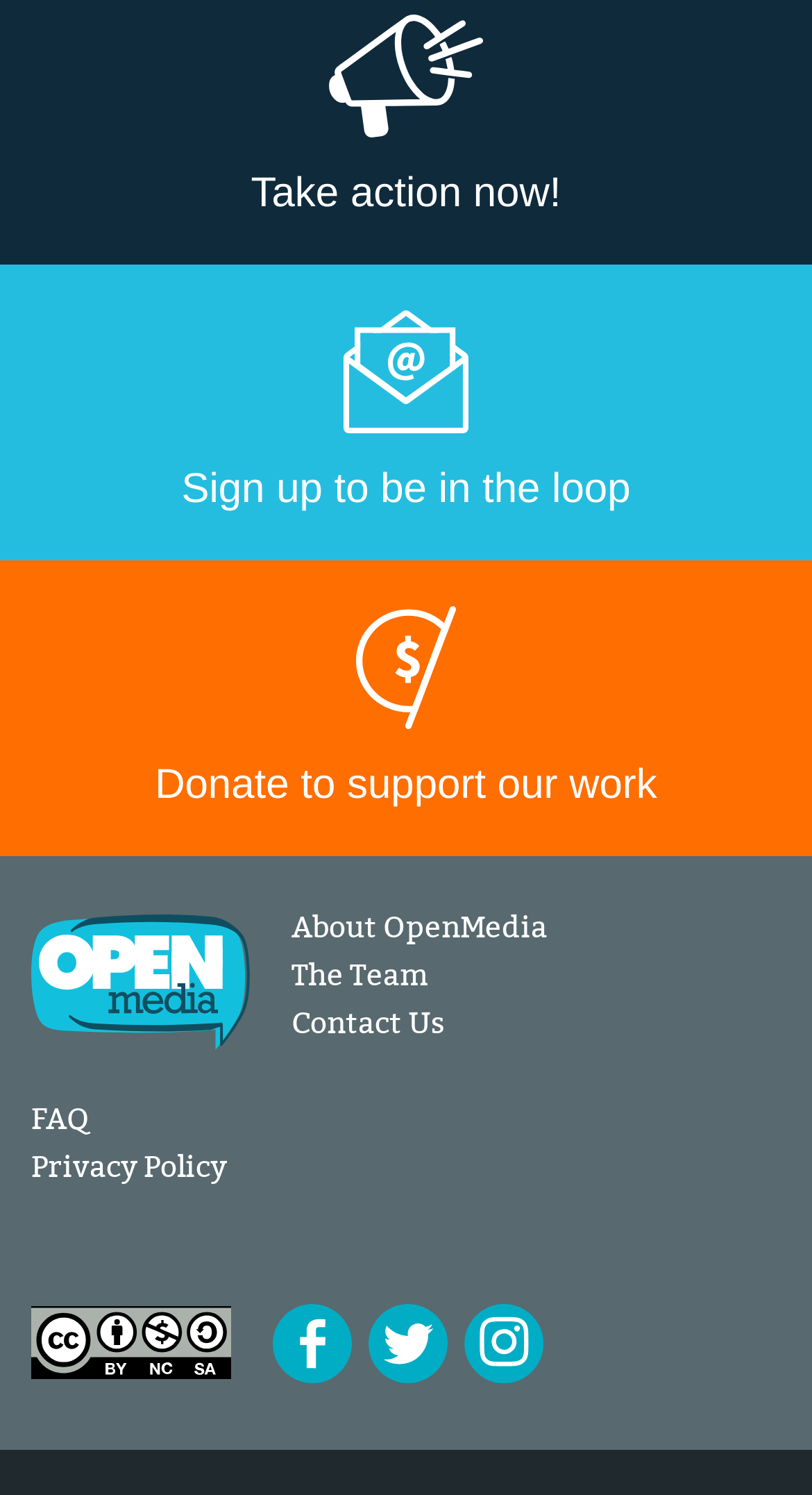Respond concisely with one word or phrase to the following query:
Is there a link to the 'About' page?

Yes